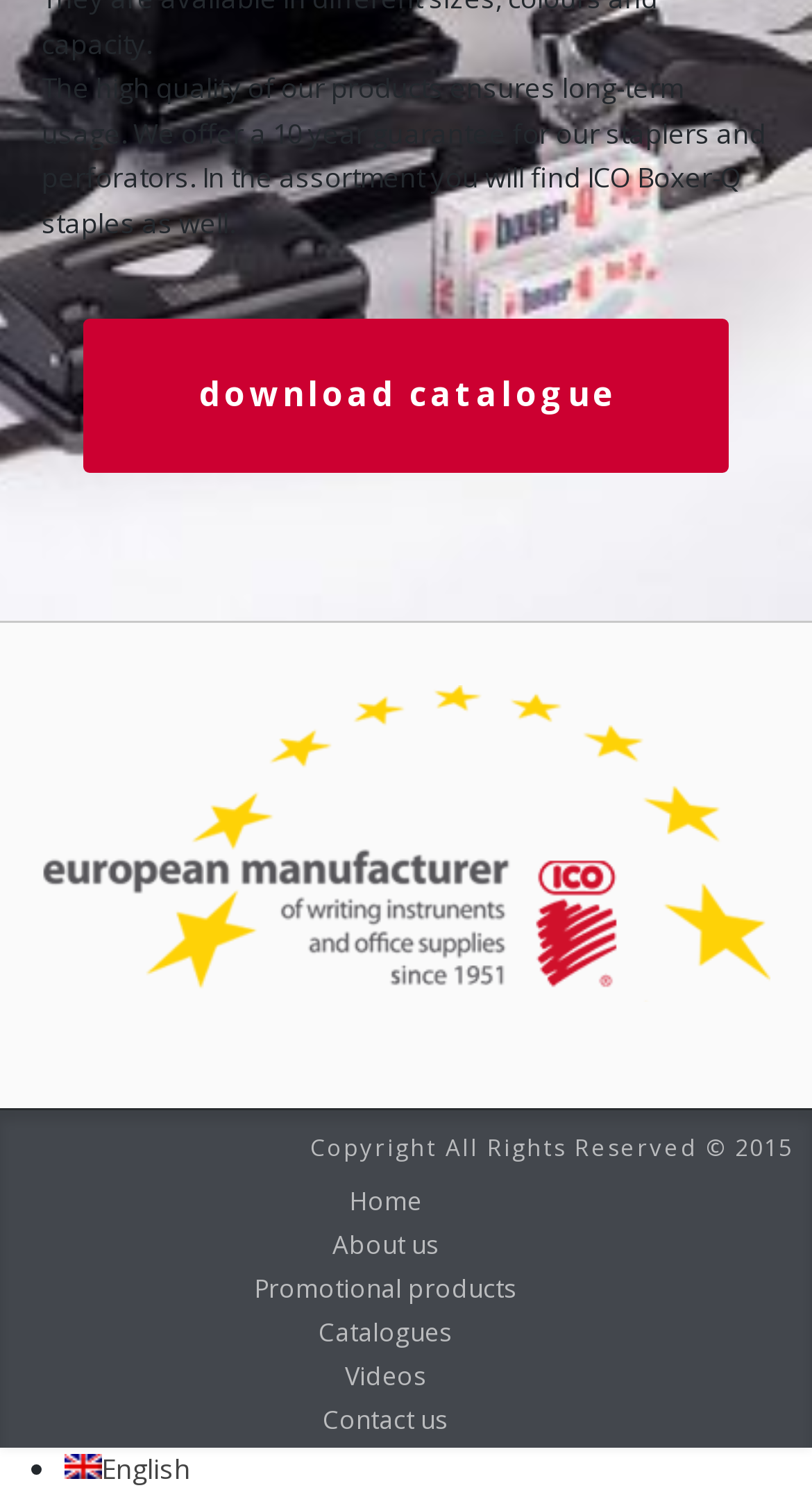Please examine the image and provide a detailed answer to the question: What is the guarantee period for staplers and perforators?

The guarantee period for staplers and perforators can be found in the StaticText element with the text 'The high quality of our products ensures long-term usage. We offer a 10 year guarantee for our staplers and perforators. In the assortment you will find ICO Boxer-Q staples as well.'